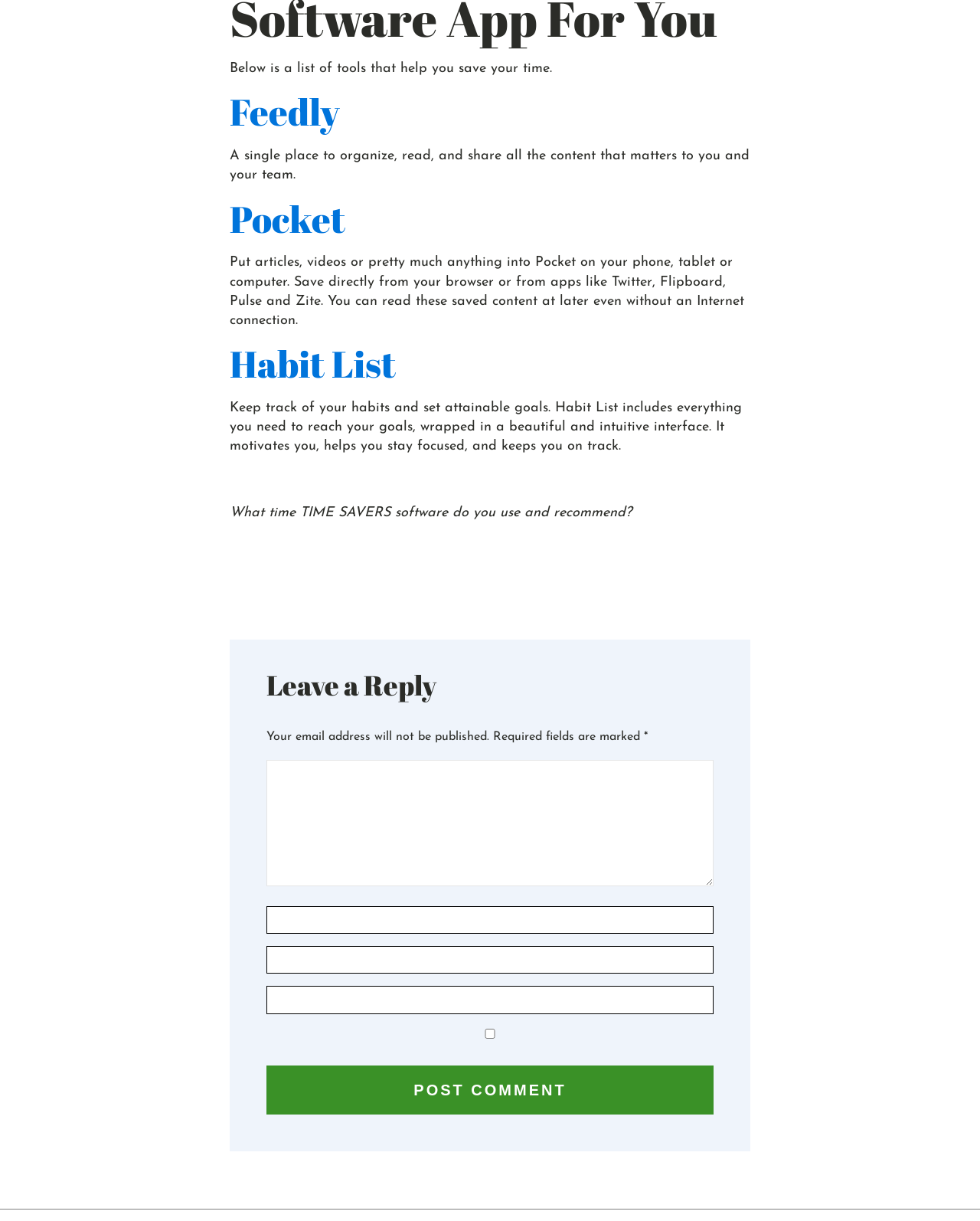Find the bounding box of the UI element described as follows: "Pocket".

[0.234, 0.158, 0.352, 0.199]